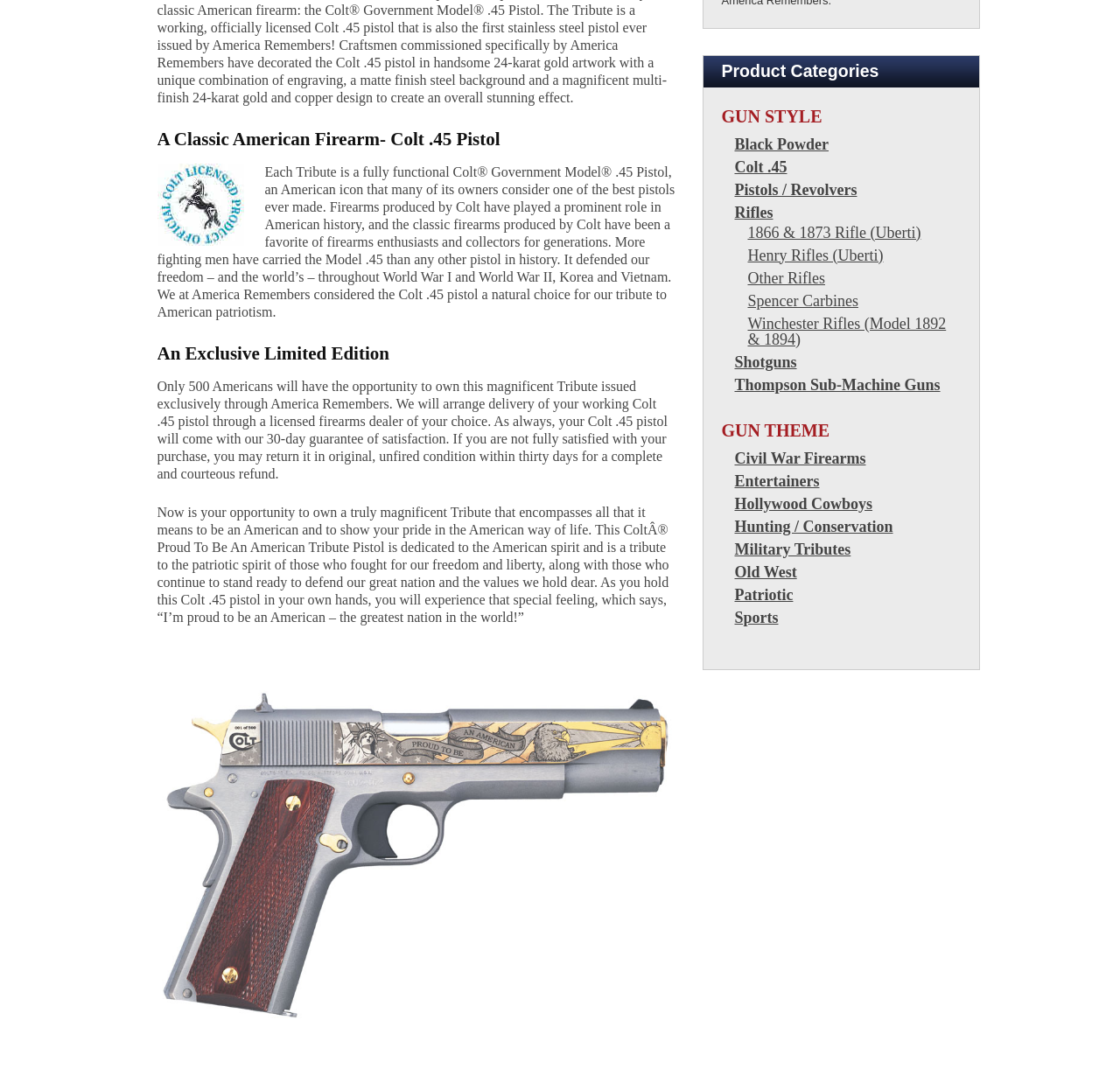Identify the bounding box coordinates for the element you need to click to achieve the following task: "View the product categories". Provide the bounding box coordinates as four float numbers between 0 and 1, in the form [left, top, right, bottom].

[0.629, 0.051, 0.875, 0.08]